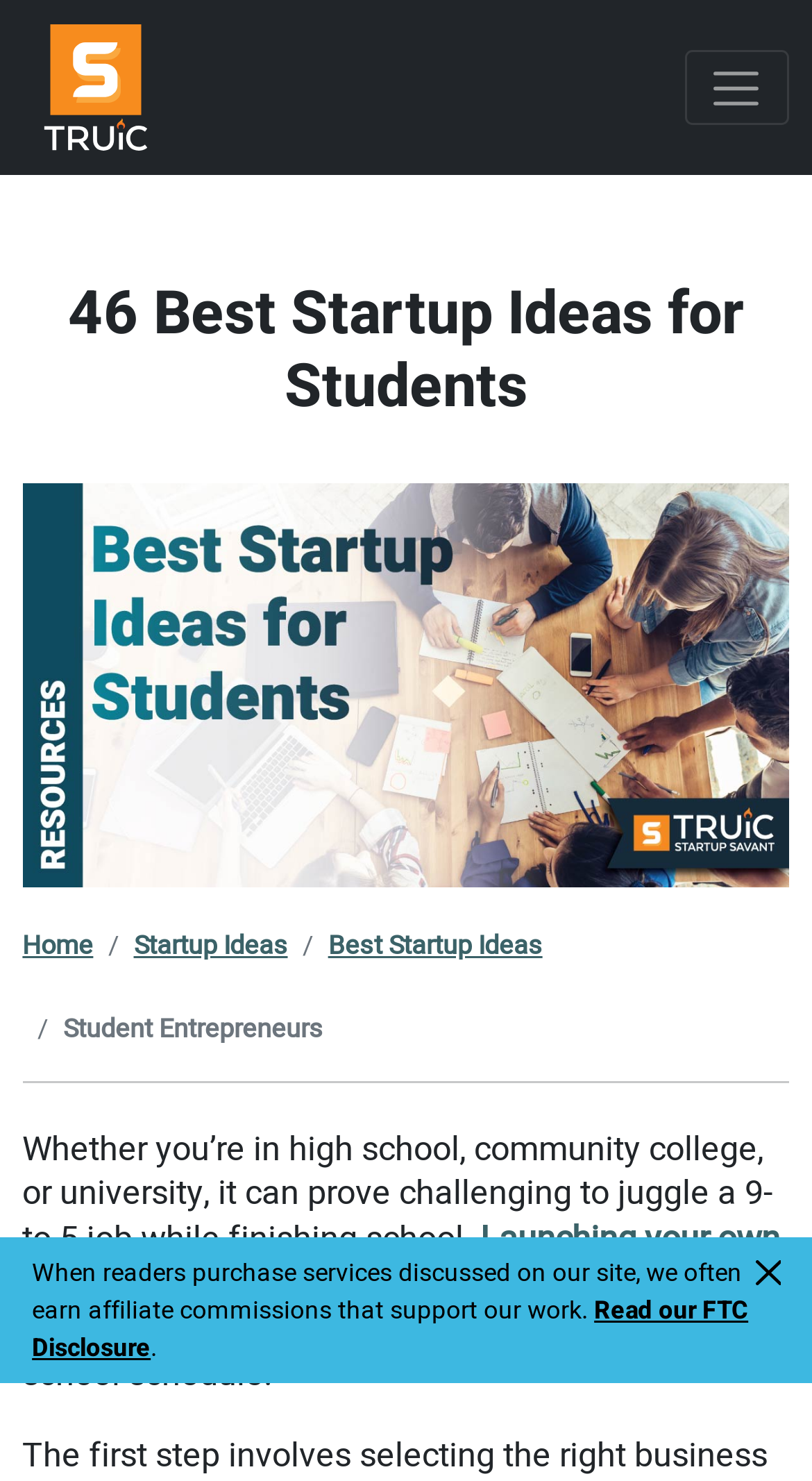Could you specify the bounding box coordinates for the clickable section to complete the following instruction: "Toggle navigation"?

[0.843, 0.034, 0.972, 0.085]